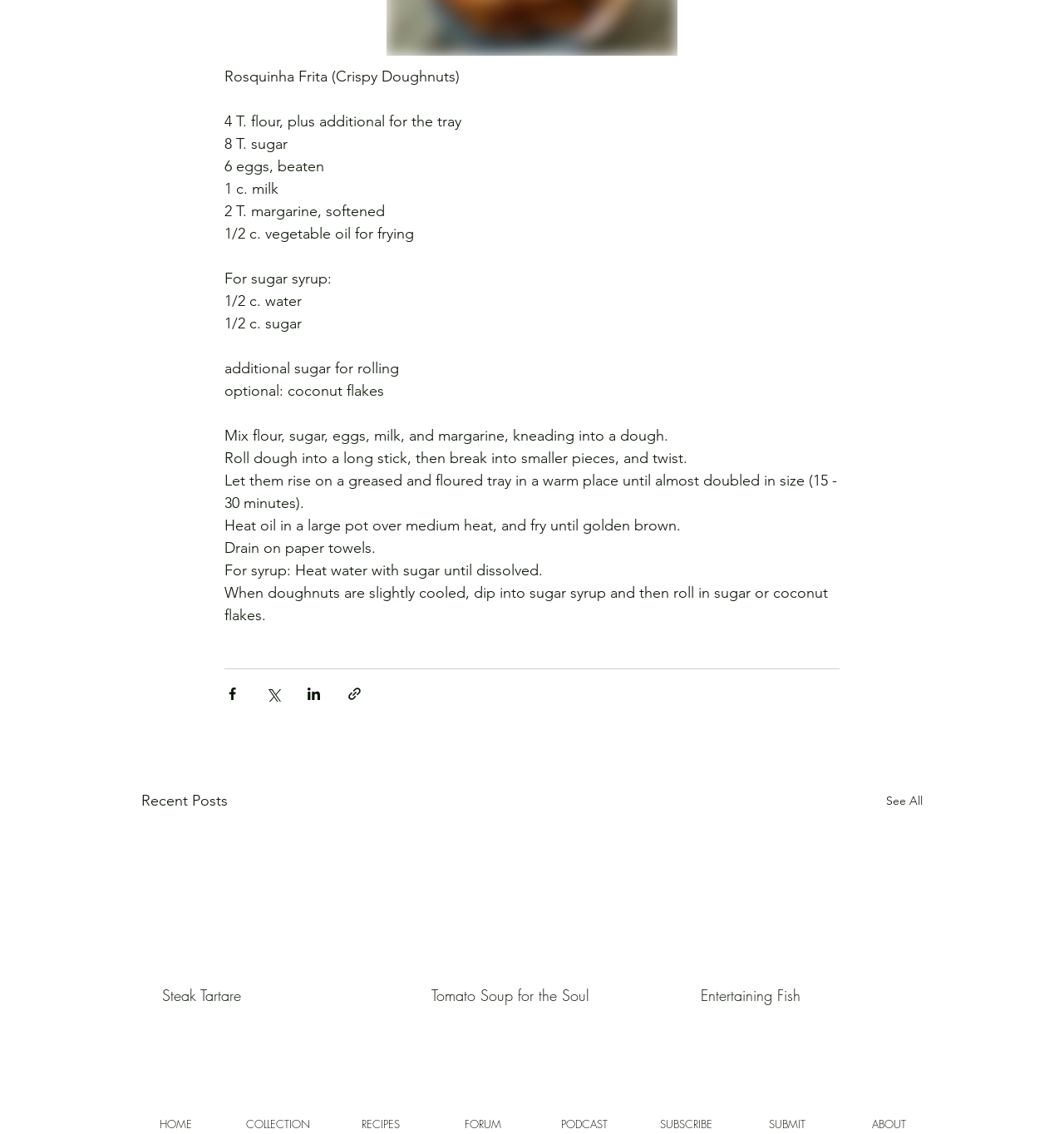Carefully examine the image and provide an in-depth answer to the question: What social media platforms can the recipe be shared on?

The webpage provides buttons to share the recipe on Facebook, Twitter, and LinkedIn, indicating that these are the social media platforms that the recipe can be shared on.